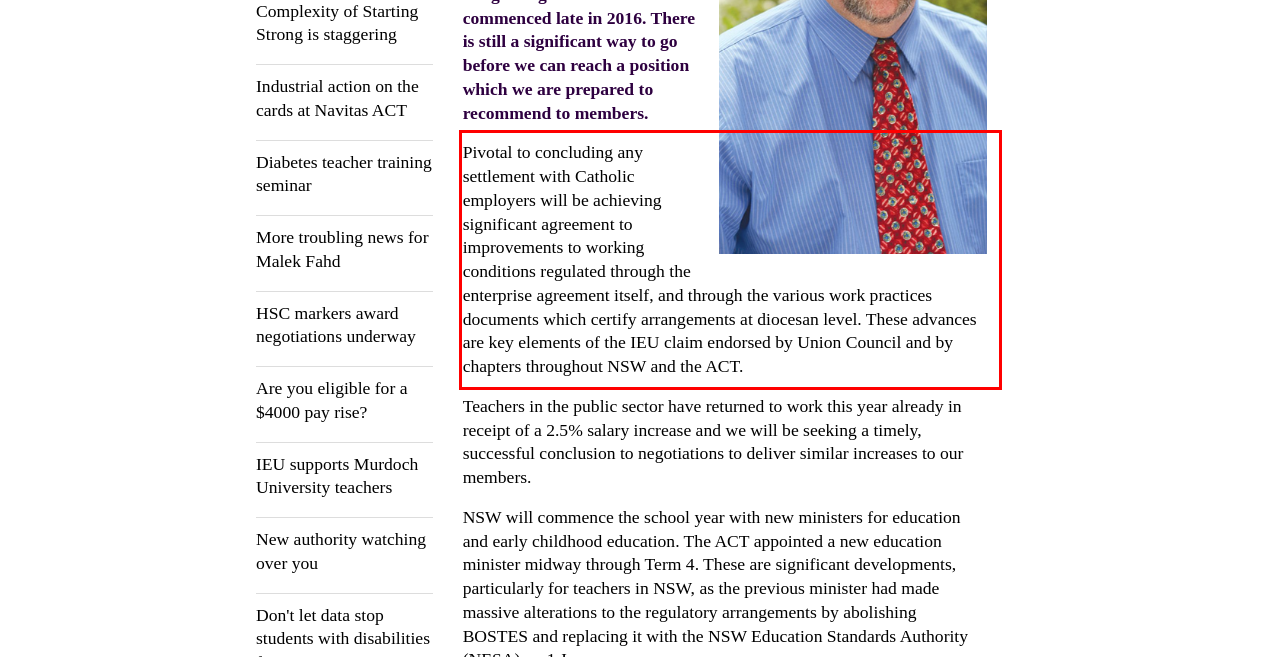There is a UI element on the webpage screenshot marked by a red bounding box. Extract and generate the text content from within this red box.

Pivotal to concluding any settlement with Catholic employers will be achieving significant agreement to improvements to working conditions regulated through the enterprise agreement itself, and through the various work practices documents which certify arrangements at diocesan level. These advances are key elements of the IEU claim endorsed by Union Council and by chapters throughout NSW and the ACT.